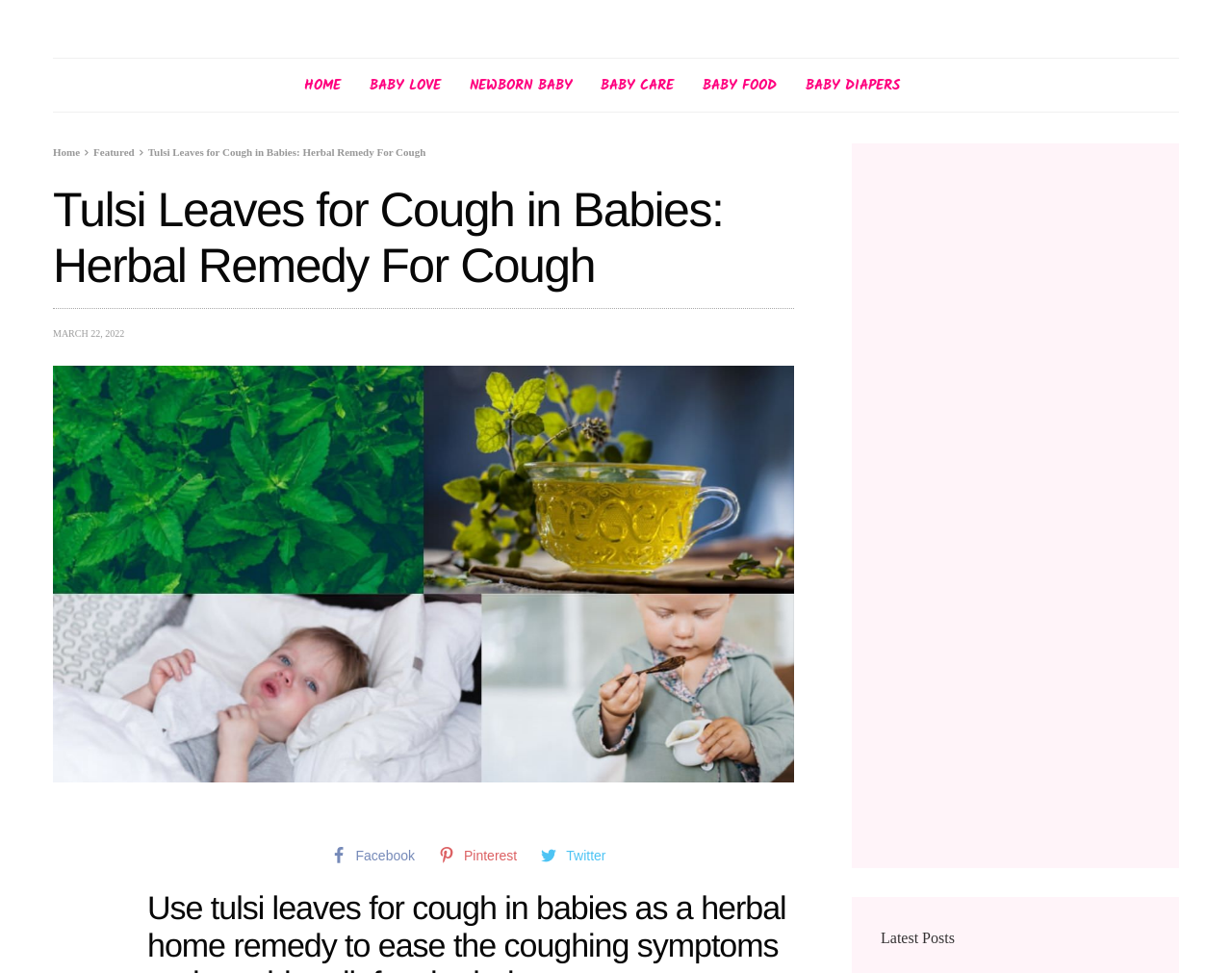What is the website's logo?
Please provide a comprehensive answer based on the information in the image.

The website's logo is an image with the text 'Easy Diapering' on it, located at the top left corner of the webpage.